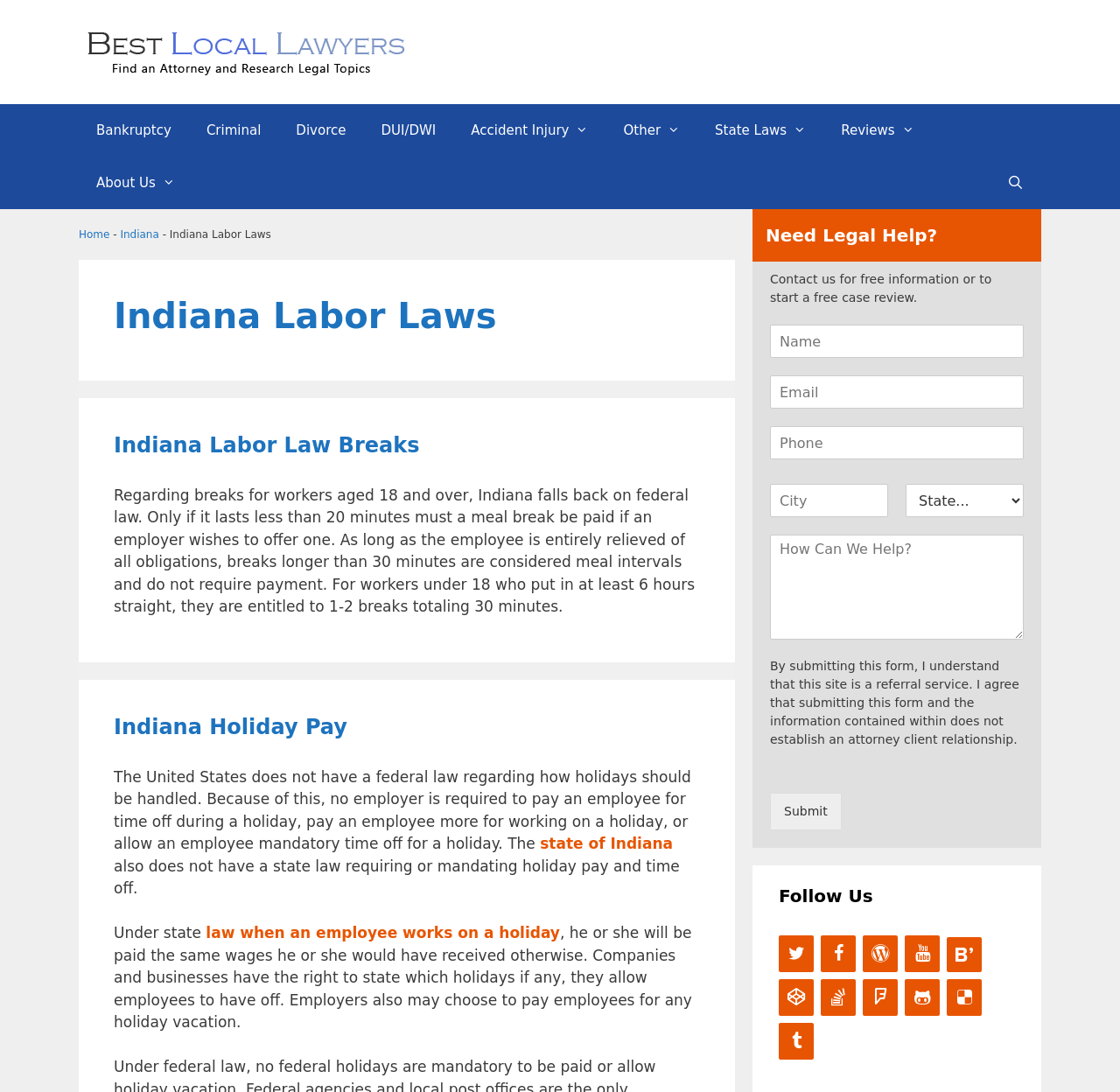Identify the bounding box coordinates of the region that needs to be clicked to carry out this instruction: "Search for something using the 'Open Search Bar' link". Provide these coordinates as four float numbers ranging from 0 to 1, i.e., [left, top, right, bottom].

[0.883, 0.143, 0.93, 0.192]